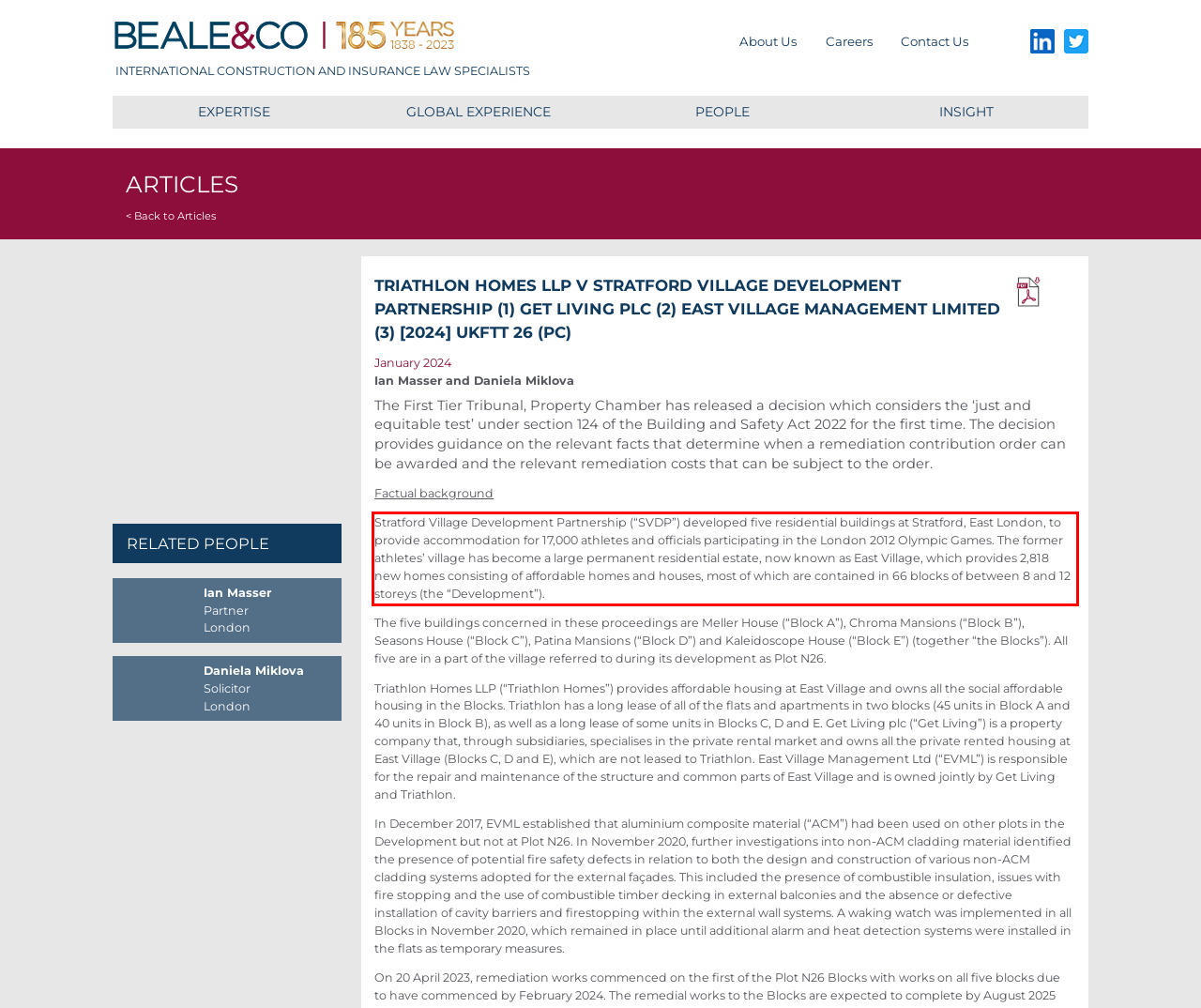You are presented with a webpage screenshot featuring a red bounding box. Perform OCR on the text inside the red bounding box and extract the content.

Stratford Village Development Partnership (“SVDP”) developed five residential buildings at Stratford, East London, to provide accommodation for 17,000 athletes and officials participating in the London 2012 Olympic Games. The former athletes’ village has become a large permanent residential estate, now known as East Village, which provides 2,818 new homes consisting of affordable homes and houses, most of which are contained in 66 blocks of between 8 and 12 storeys (the “Development”).